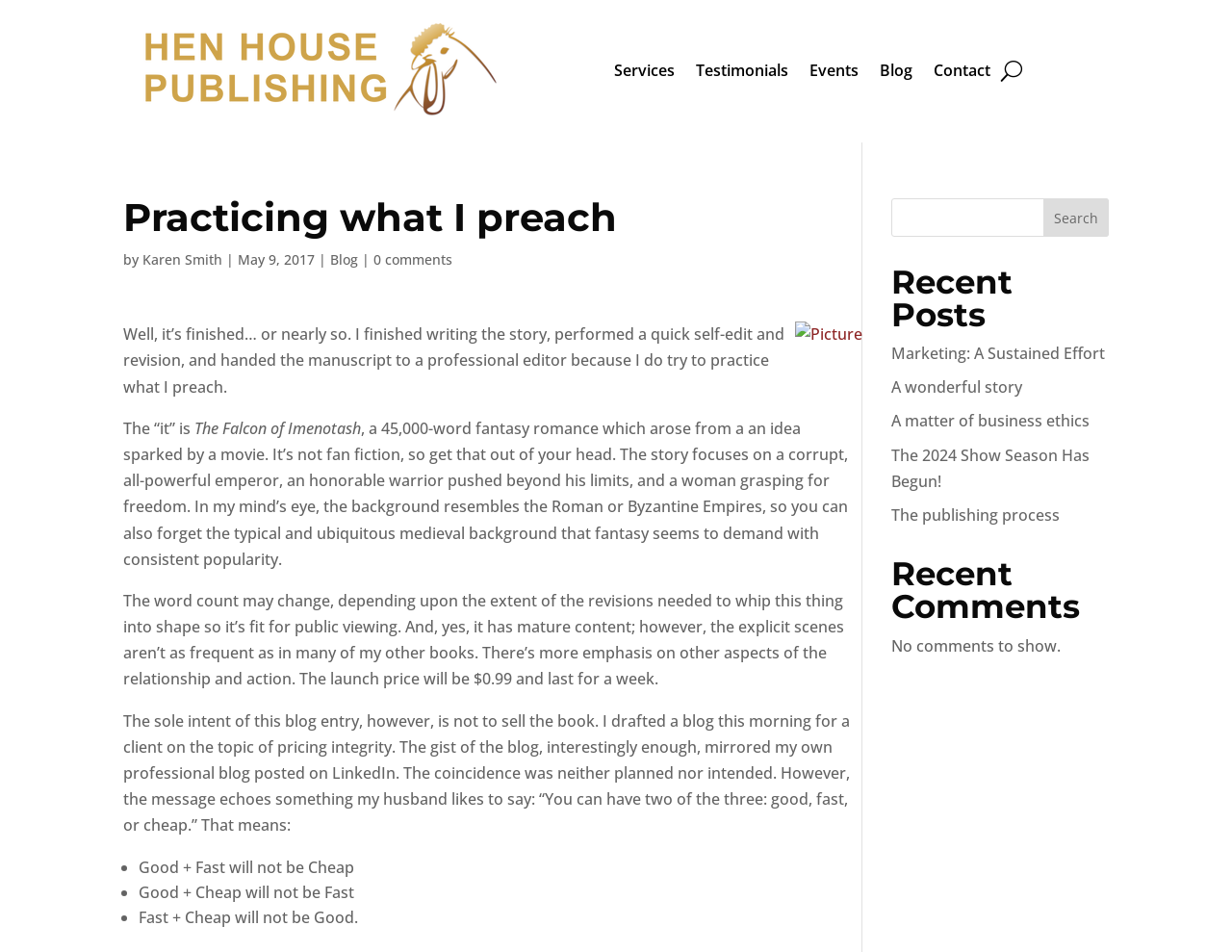Please determine the bounding box coordinates for the UI element described as: "The publishing process".

[0.723, 0.53, 0.86, 0.552]